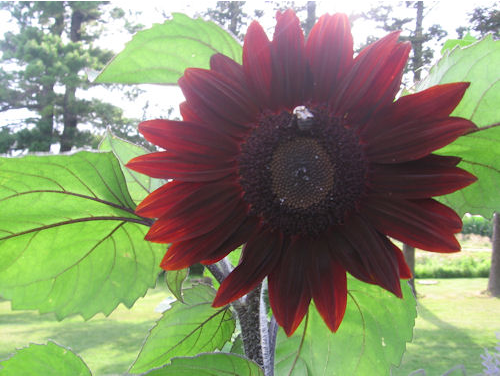Provide an in-depth description of the image.

This vibrant image showcases a stunning 'Moulin Rouge' sunflower in full bloom, highlighted by its deep red petals that radiate outward from a rich, textured center. The sunflower is surrounded by large, lush green leaves that contrast beautifully with its striking hue. The background features a serene garden setting, with soft, blurred greenery that hints at a tranquil, nature-filled environment, enhancing the overall appeal of the sunflower. This flower has caught the attention of a magazine for its unique beauty, reflecting the charm and creativity of High Hopes Gardens, where nature and art intertwine.